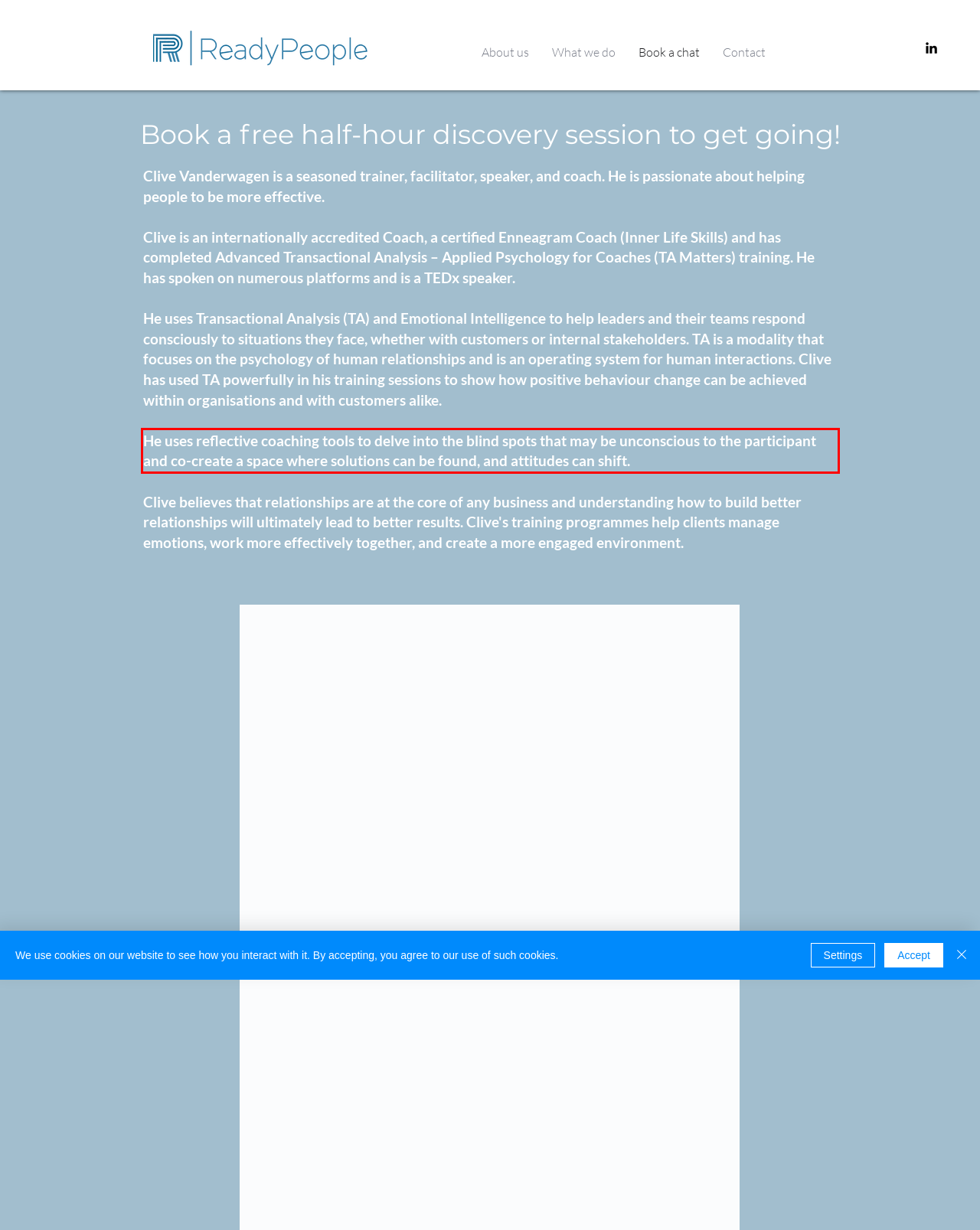Review the webpage screenshot provided, and perform OCR to extract the text from the red bounding box.

He uses reflective coaching tools to delve into the blind spots that may be unconscious to the participant and co-create a space where solutions can be found, and attitudes can shift.